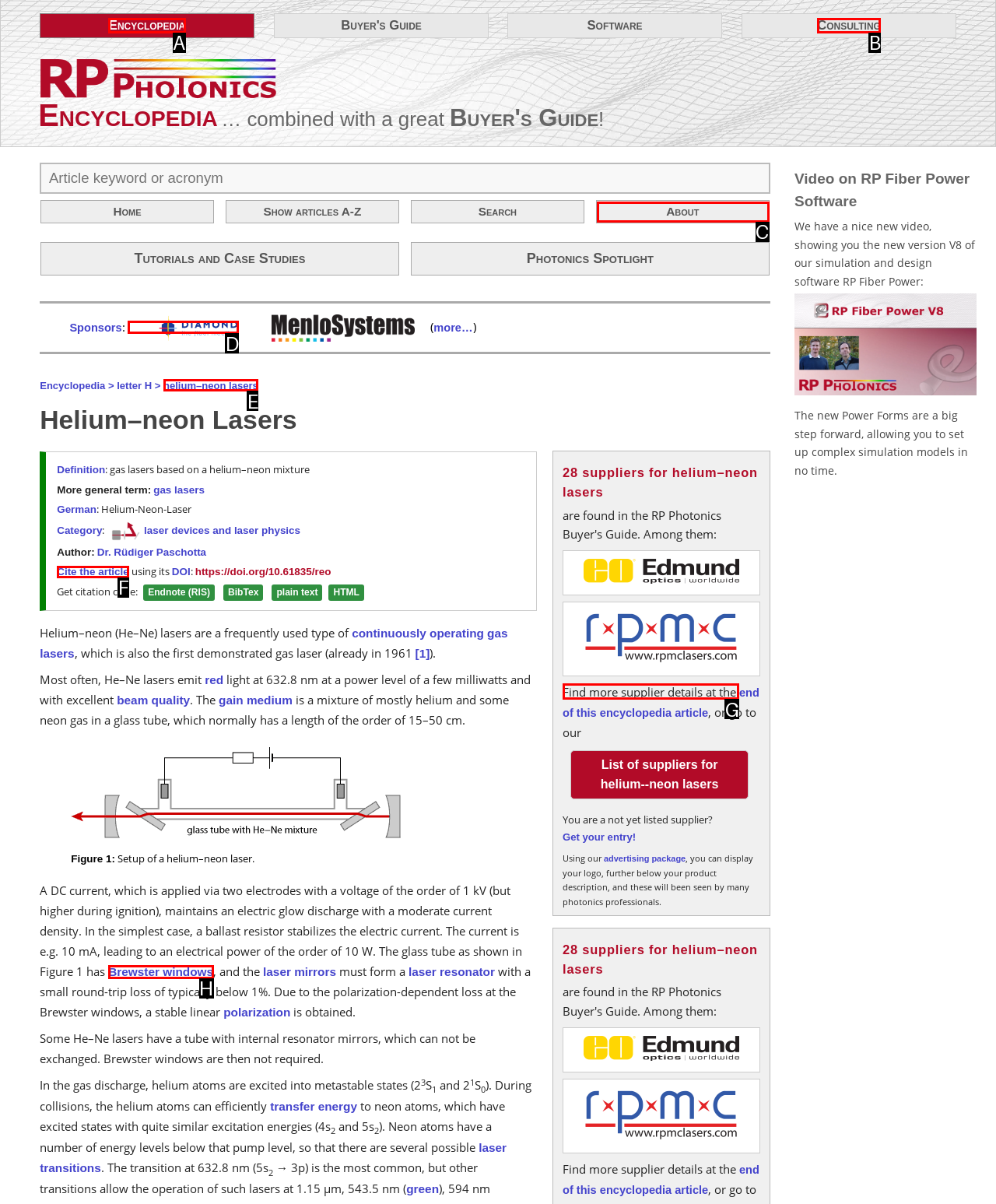Determine the letter of the UI element that you need to click to perform the task: Find more supplier details.
Provide your answer with the appropriate option's letter.

G